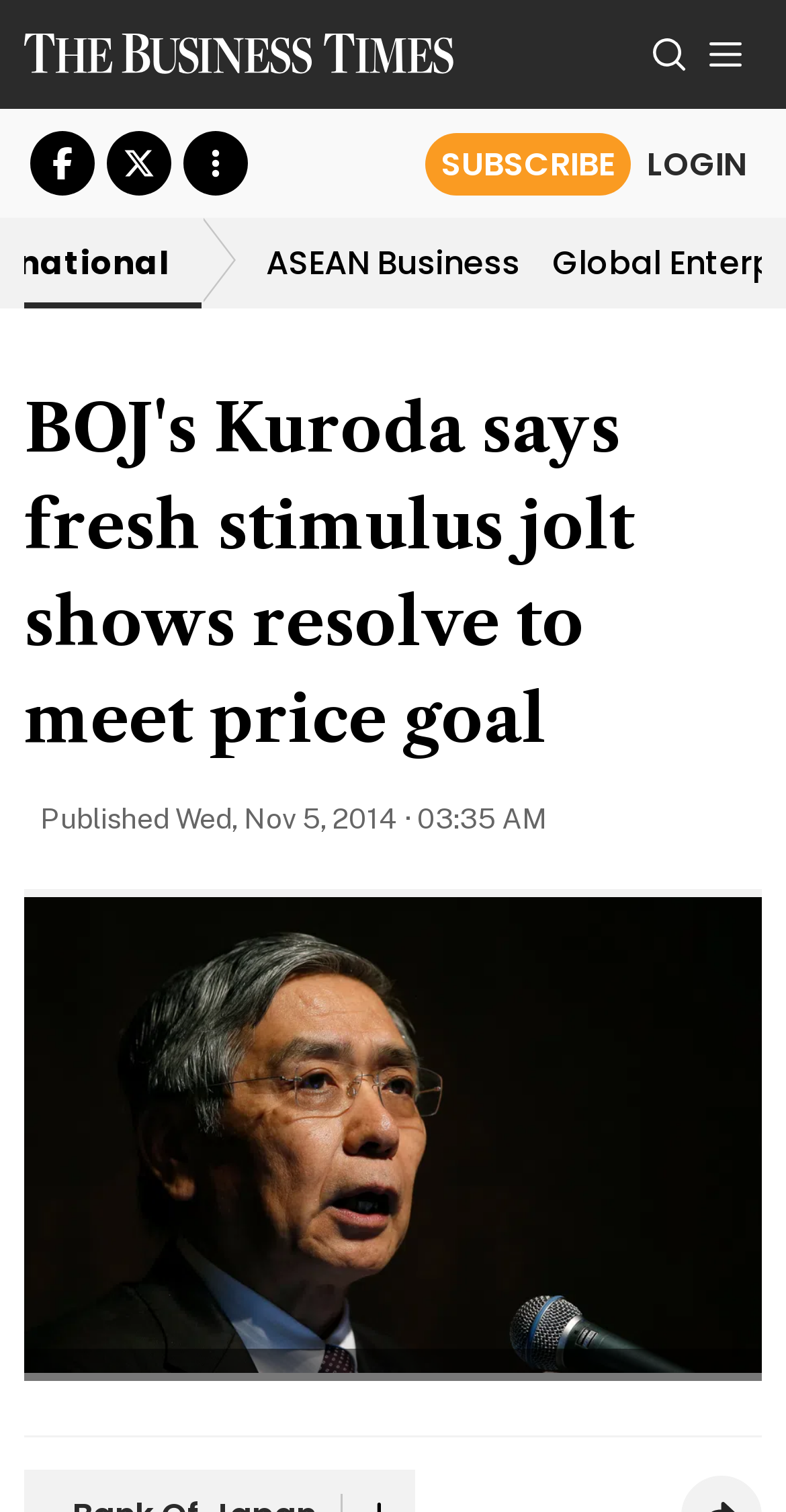Identify the bounding box coordinates of the clickable section necessary to follow the following instruction: "Click on For Individuals". The coordinates should be presented as four float numbers from 0 to 1, i.e., [left, top, right, bottom].

None